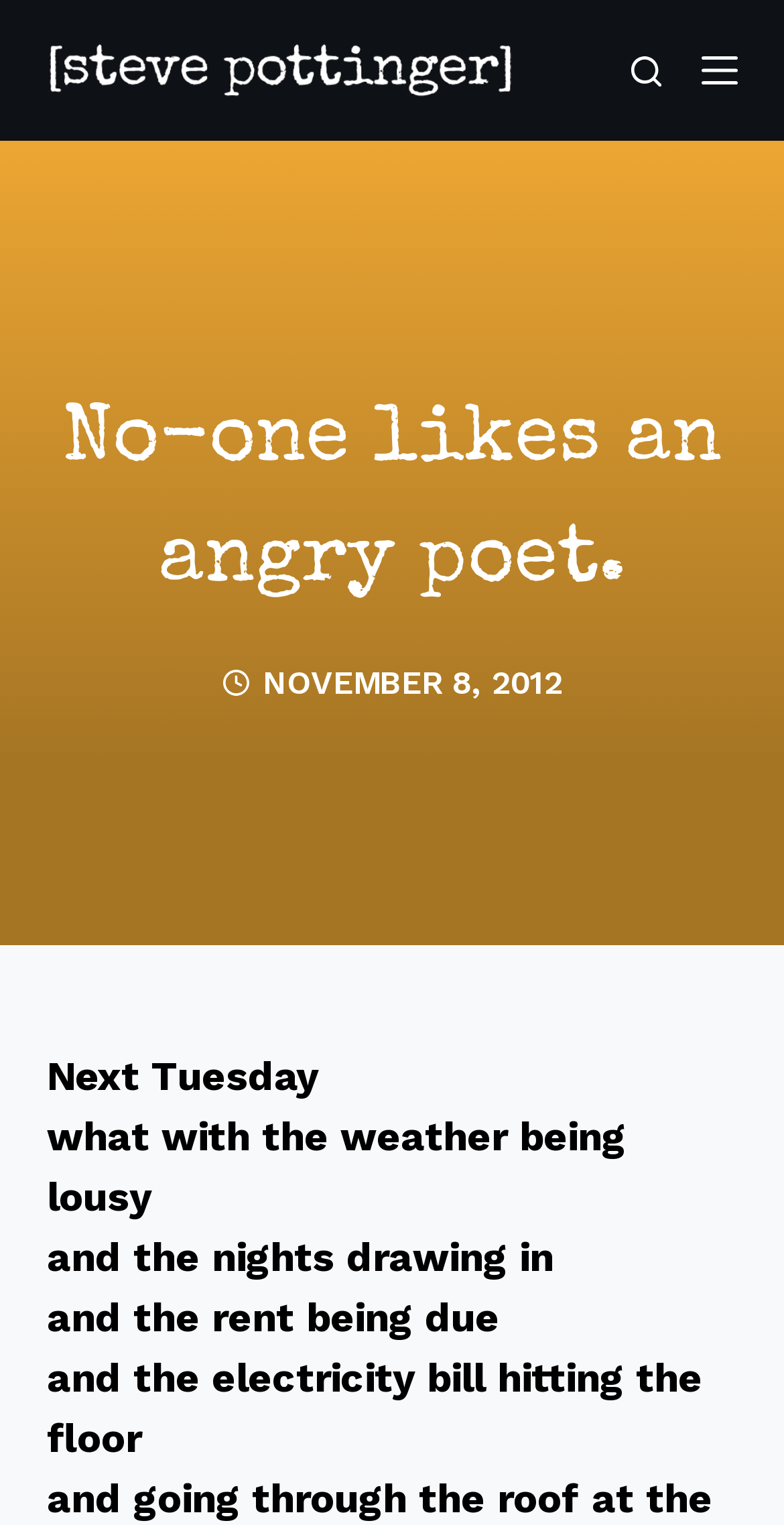Explain the contents of the webpage comprehensively.

The webpage appears to be a personal blog or website, with a focus on poetry and writing. At the top left of the page, there is a link to "Skip to content", which suggests that the page may have a lot of content and the link allows users to bypass the header and navigation sections. 

Next to the "Skip to content" link, there is a link to the author's name, "steve pottinger", which is accompanied by a small image, likely a profile picture or avatar. 

On the top right side of the page, there are two buttons: "Search" and "Menu". These buttons are likely used for navigation and searching within the website.

Below the navigation section, there is a large header section that spans almost the entire width of the page. The header contains the title "No-one likes an angry poet." in a prominent font size. 

Below the title, there is a small image, which may be a decorative element or a related image to the poem or writing. 

To the right of the image, there is a timestamp indicating that the content was posted on "NOVEMBER 8, 2012". 

The main content of the page appears to be a poem or a piece of writing, which starts with the lines "and the rent being due" and "and the electricity bill hitting the floor". The text is arranged in a vertical column, with each line stacked below the previous one.